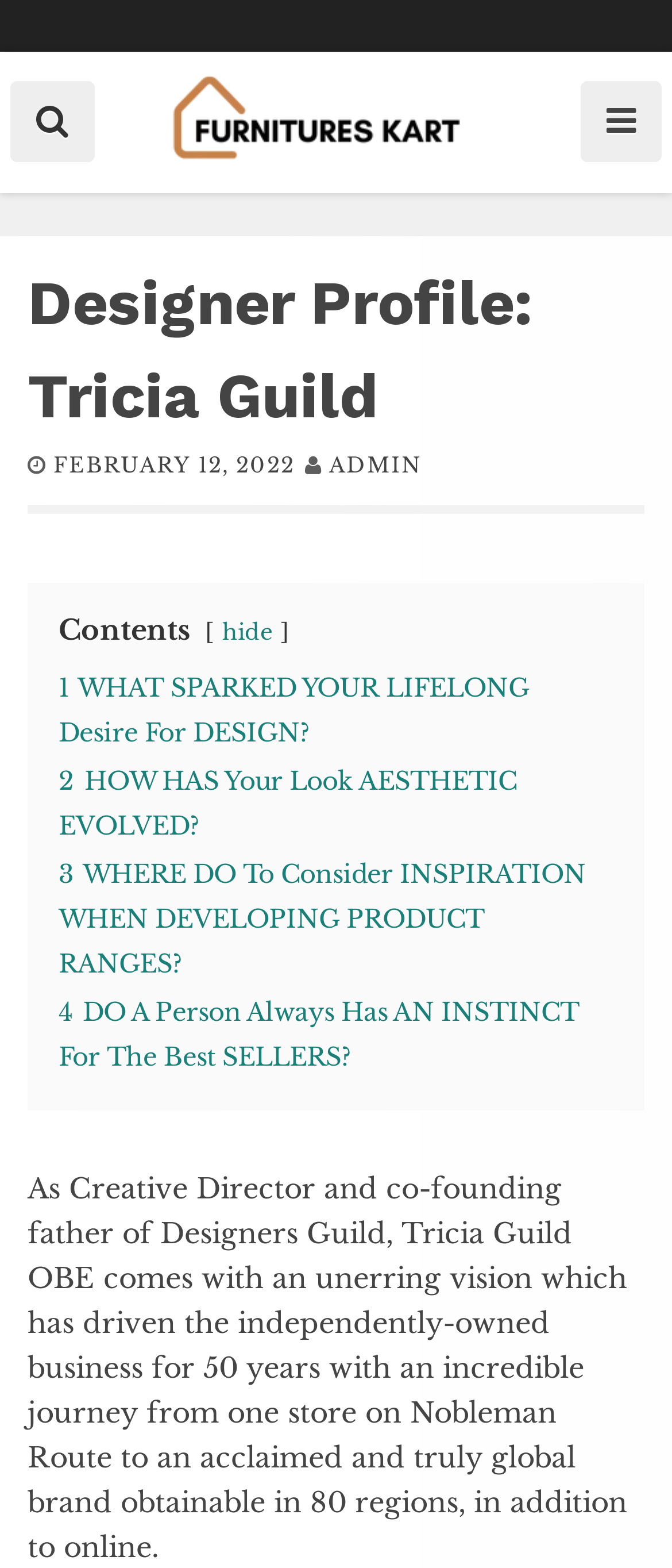Please identify the primary heading on the webpage and return its text.

Designer Profile: Tricia Guild